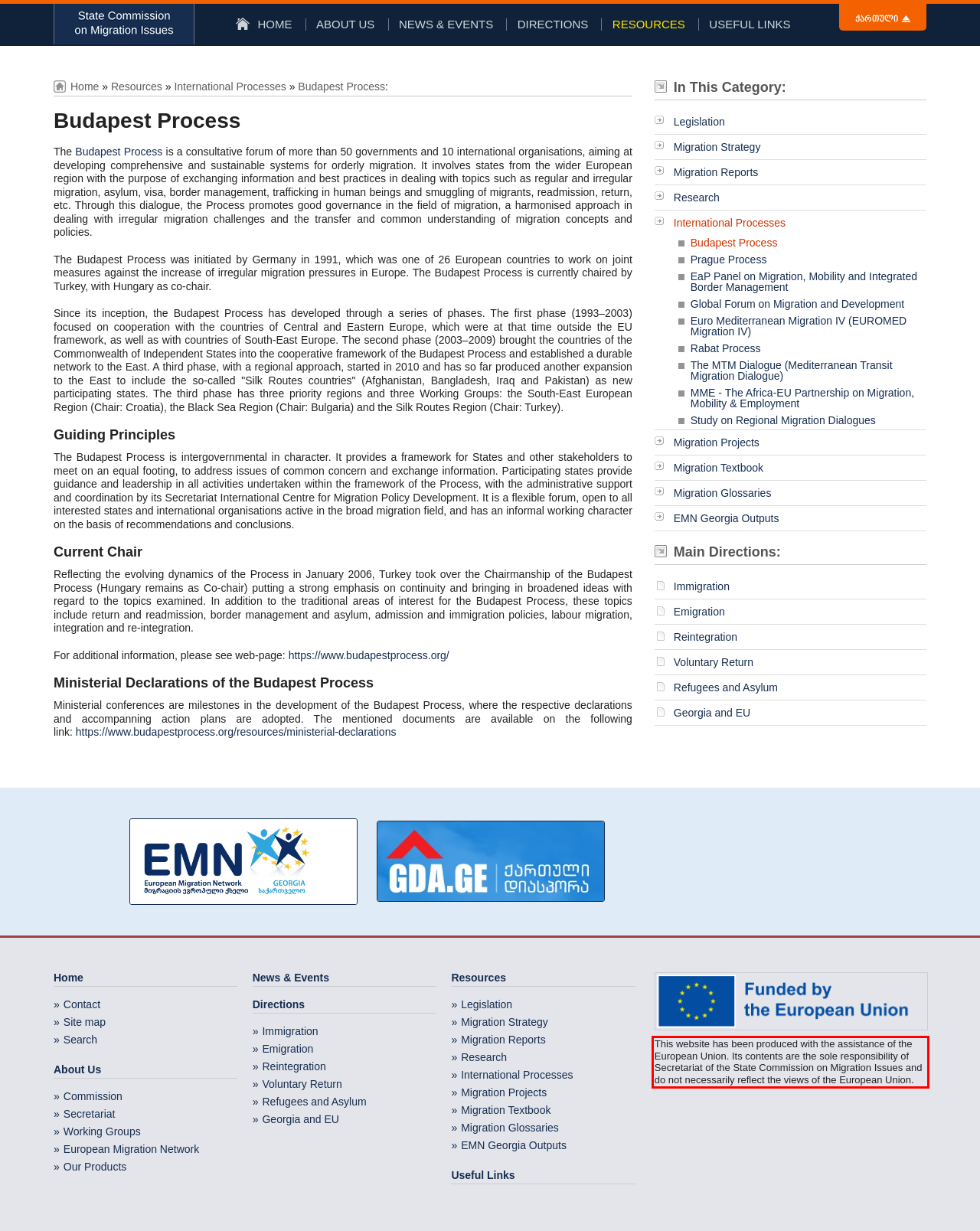Given a webpage screenshot with a red bounding box, perform OCR to read and deliver the text enclosed by the red bounding box.

This website has been produced with the assistance of the European Union. Its contents are the sole responsibility of Secretariat of the State Commission on Migration Issues and do not necessarily reflect the views of the European Union.